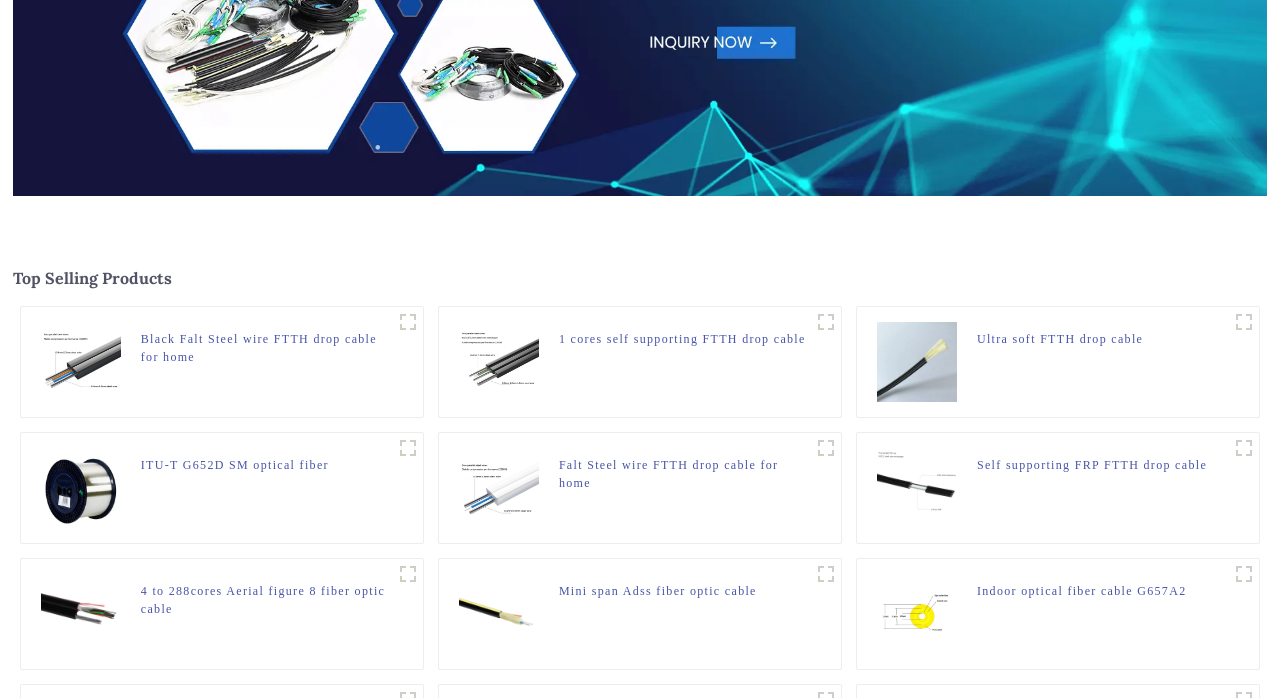Please provide the bounding box coordinates for the element that needs to be clicked to perform the instruction: "Click on the 'Find us (map)' link". The coordinates must consist of four float numbers between 0 and 1, formatted as [left, top, right, bottom].

None